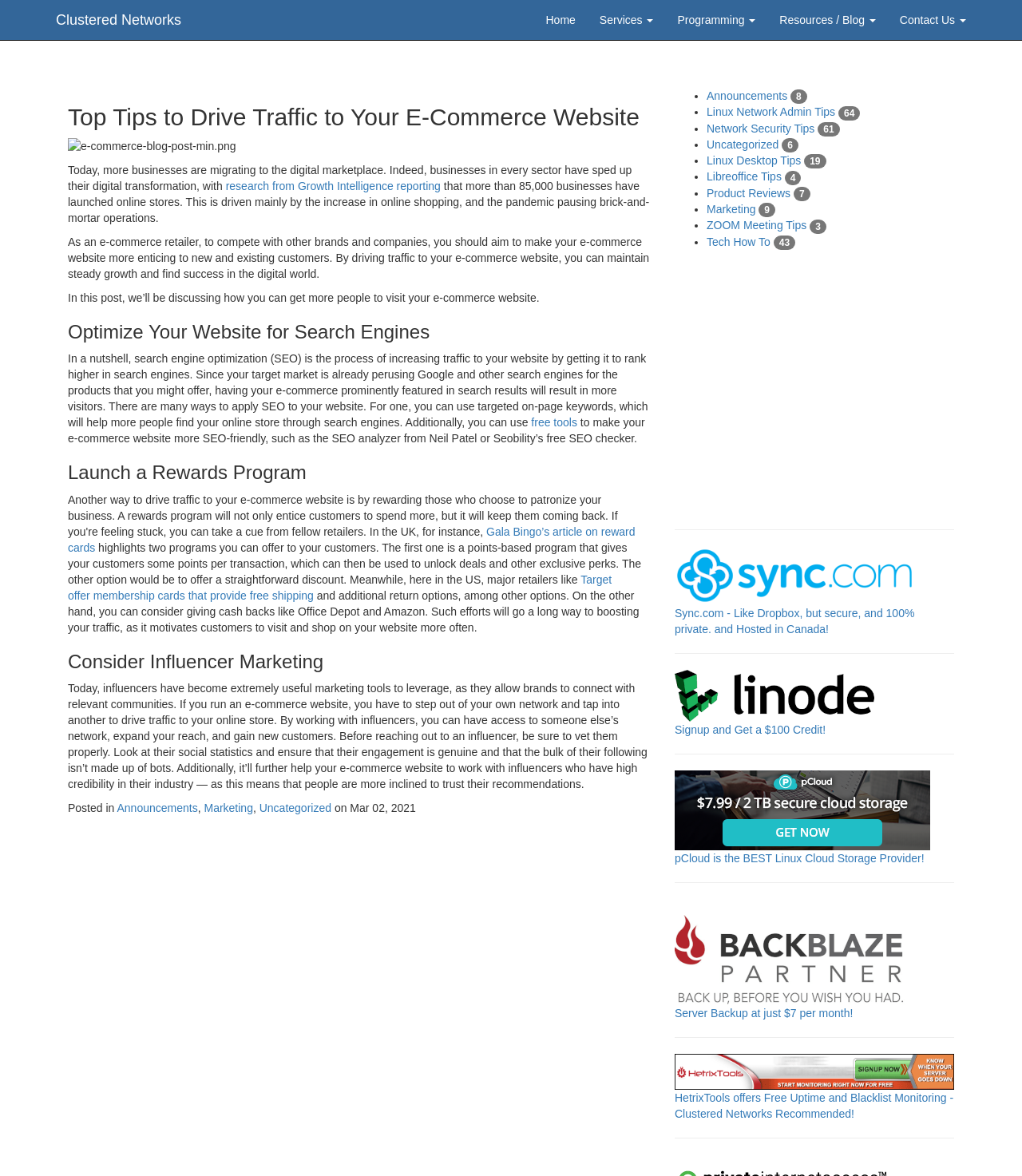Show the bounding box coordinates of the element that should be clicked to complete the task: "Follow on Twitter".

None